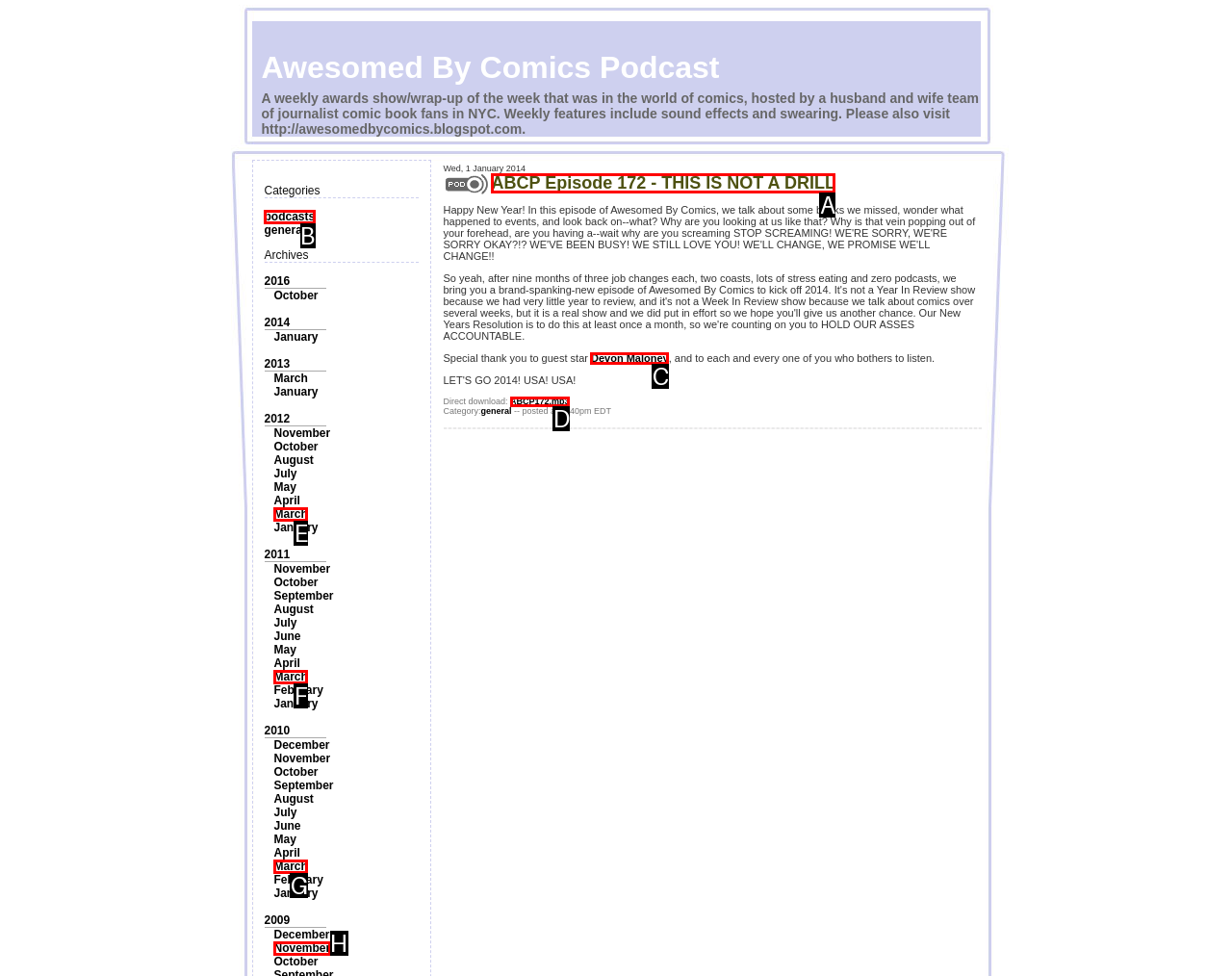Find the option that matches this description: Devon Maloney
Provide the matching option's letter directly.

C